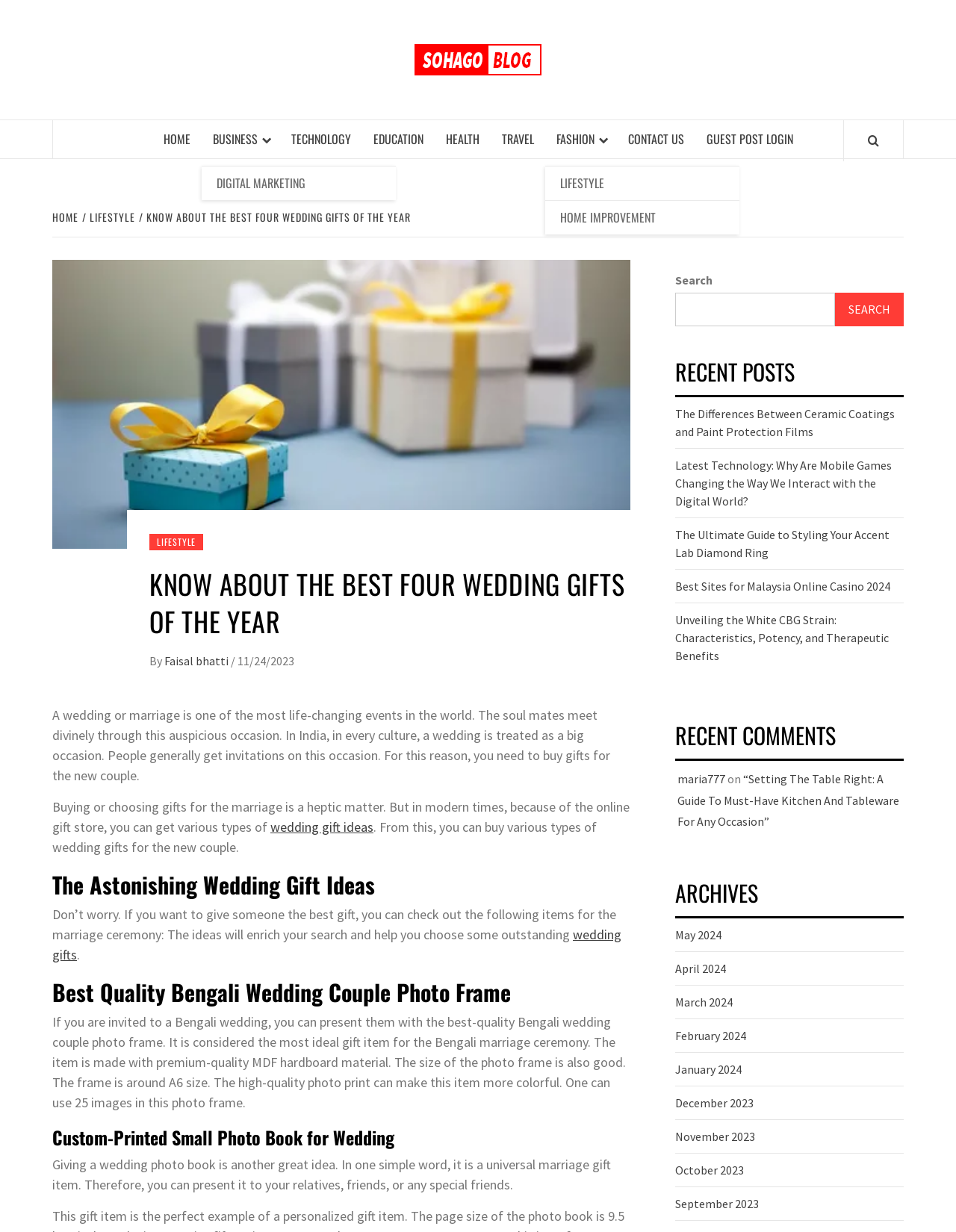Locate the bounding box coordinates of the clickable region necessary to complete the following instruction: "Click on the 'HOME' link". Provide the coordinates in the format of four float numbers between 0 and 1, i.e., [left, top, right, bottom].

[0.159, 0.098, 0.211, 0.128]